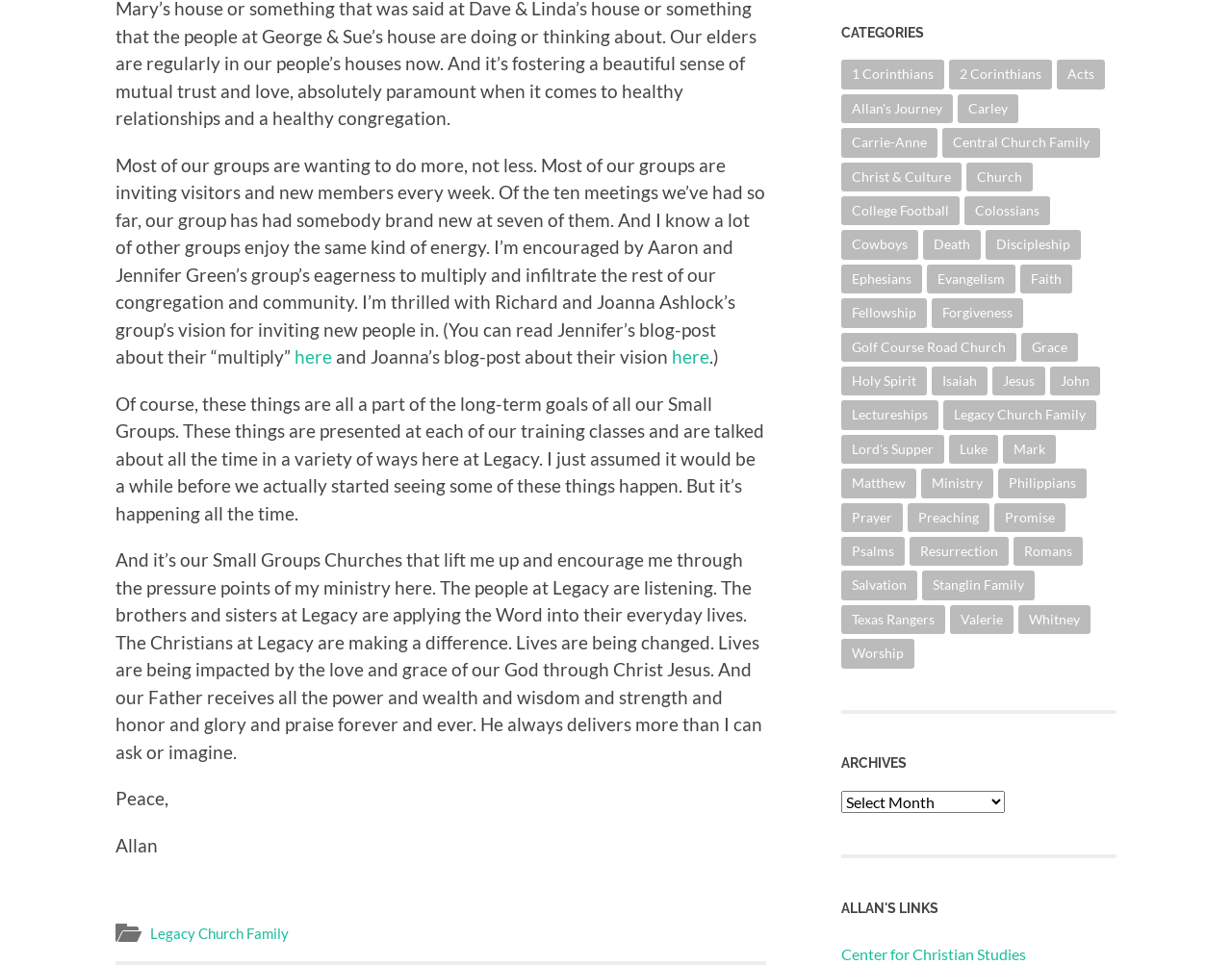Please specify the bounding box coordinates of the element that should be clicked to execute the given instruction: 'click the 'Legacy Church Family' link'. Ensure the coordinates are four float numbers between 0 and 1, expressed as [left, top, right, bottom].

[0.122, 0.958, 0.234, 0.976]